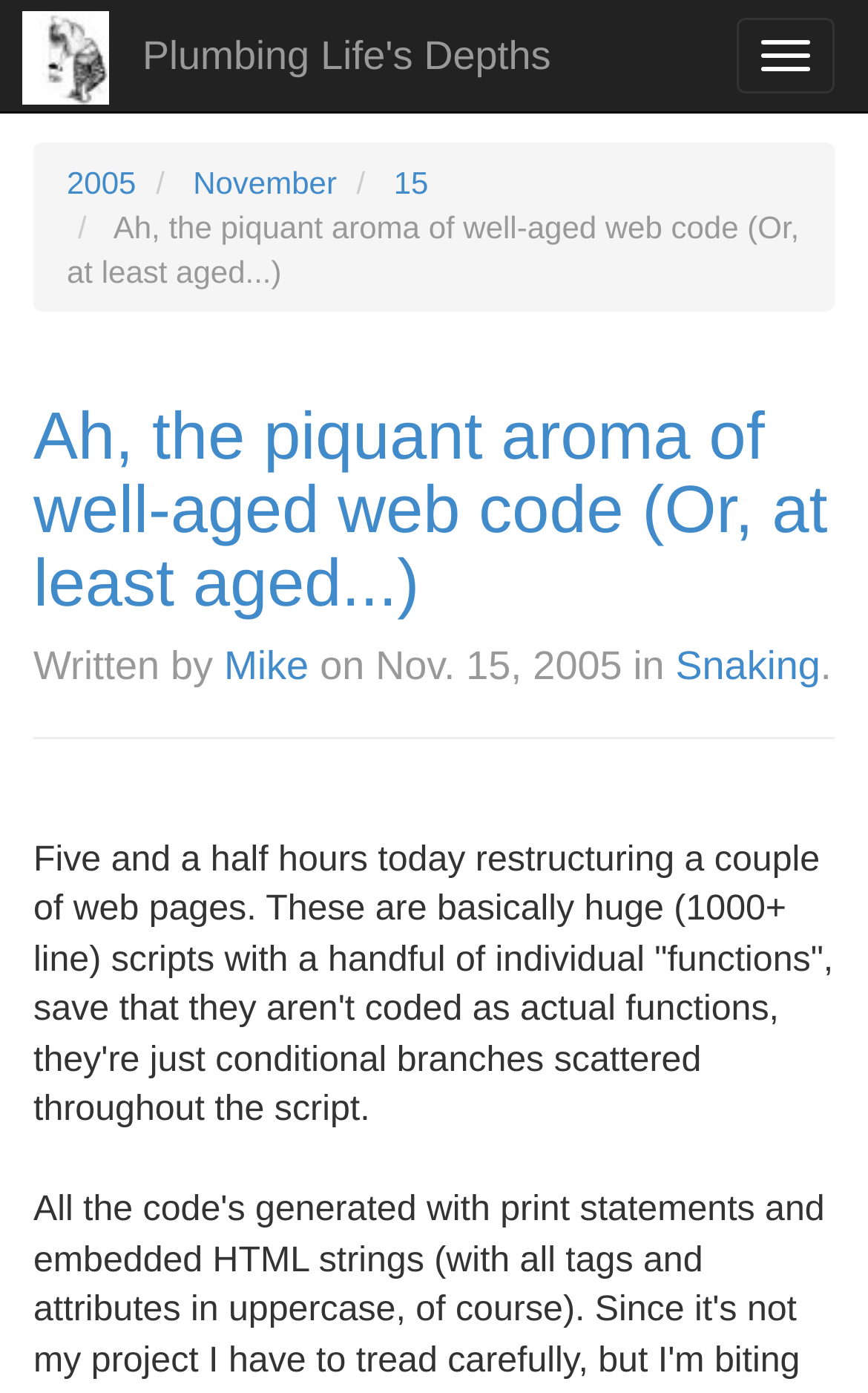Please determine the bounding box coordinates for the element with the description: "Plumbing Life's Depths".

[0.126, 0.0, 0.673, 0.08]